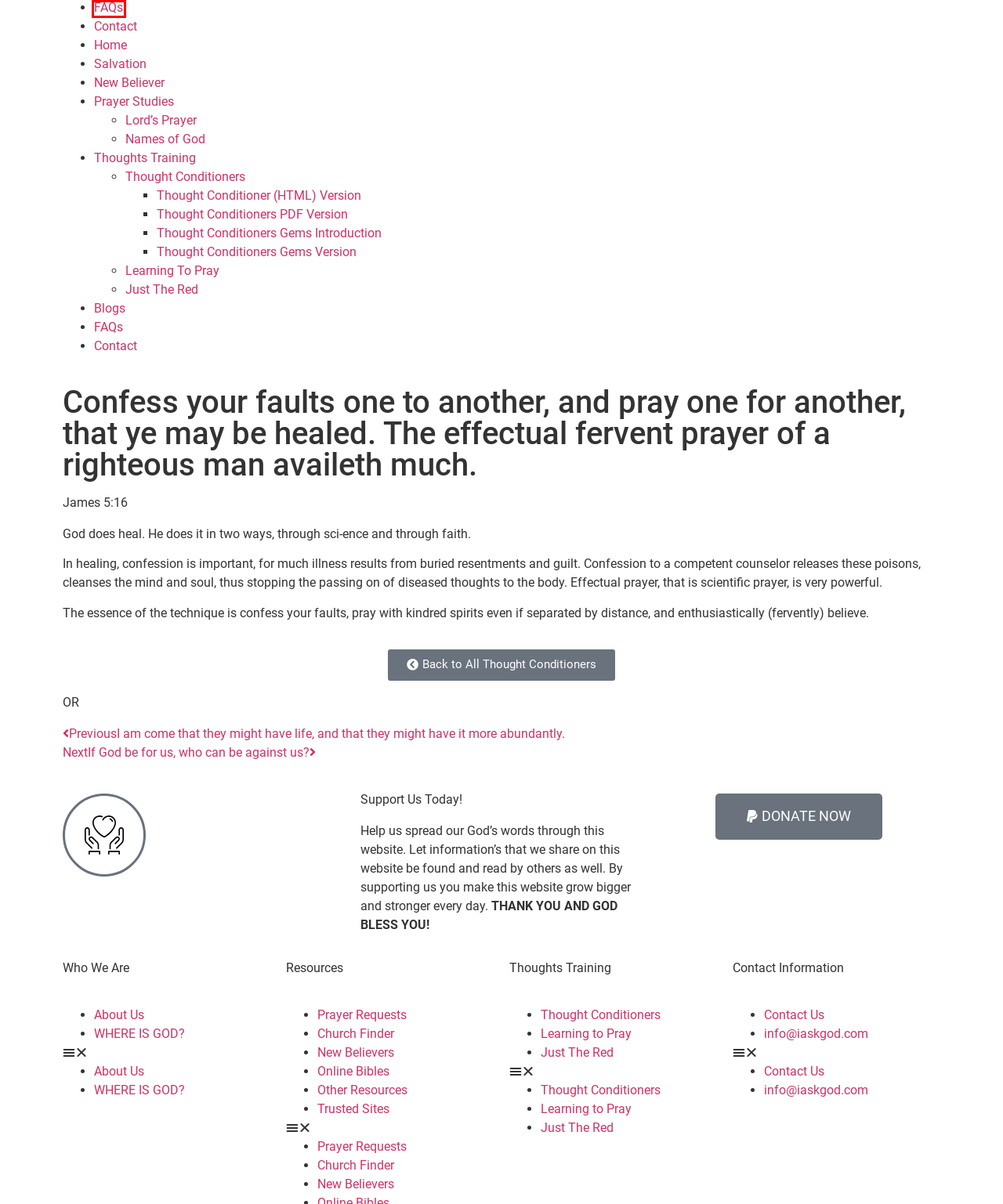Using the screenshot of a webpage with a red bounding box, pick the webpage description that most accurately represents the new webpage after the element inside the red box is clicked. Here are the candidates:
A. Contact - IAskGod
B. Church Finder - IAskGod
C. FAQs - IAskGod
D. Prayer Requests - IAskGod
E. Online Bibles - IAskGod
F. New Believer - IAskGod
G. I am come that they might have life, and that they might have it more abundantly. - IAskGod
H. About Us - IAskGod

C